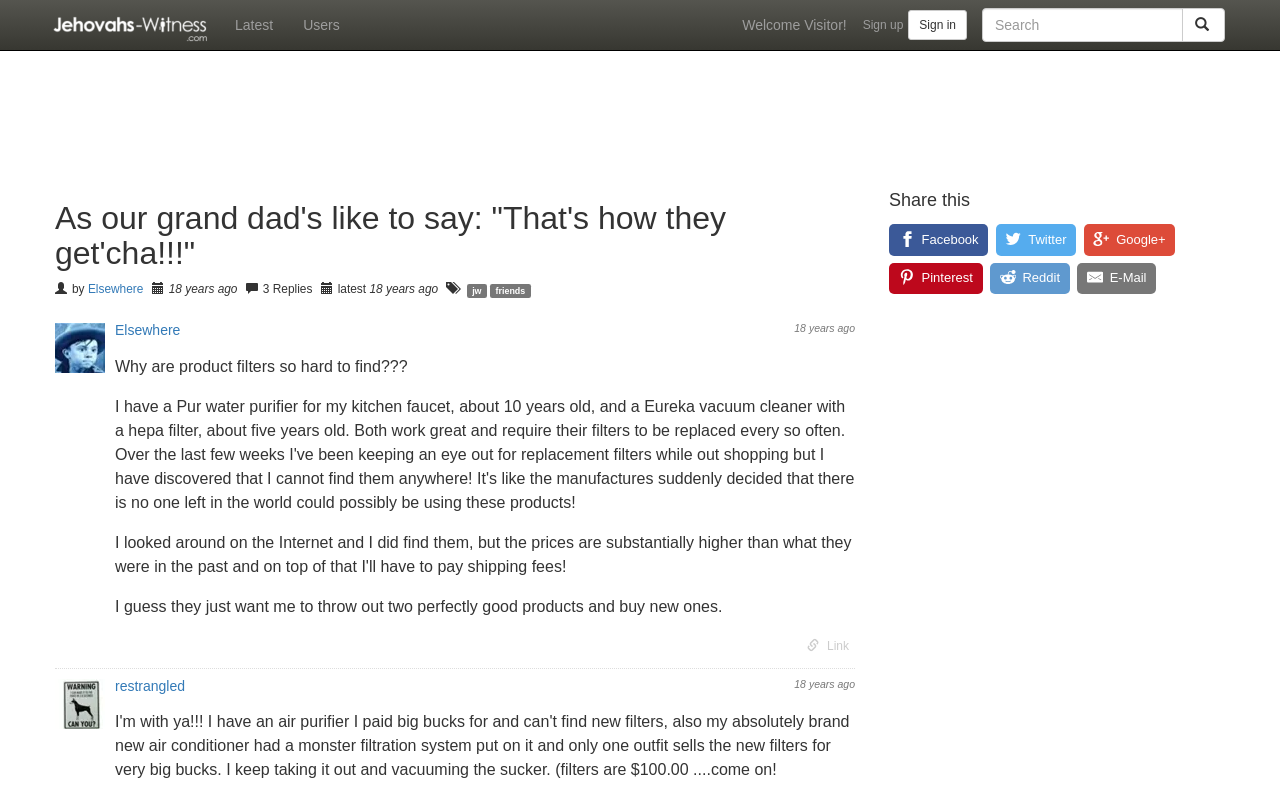Identify the bounding box coordinates of the region I need to click to complete this instruction: "Search for something".

[0.767, 0.01, 0.924, 0.053]